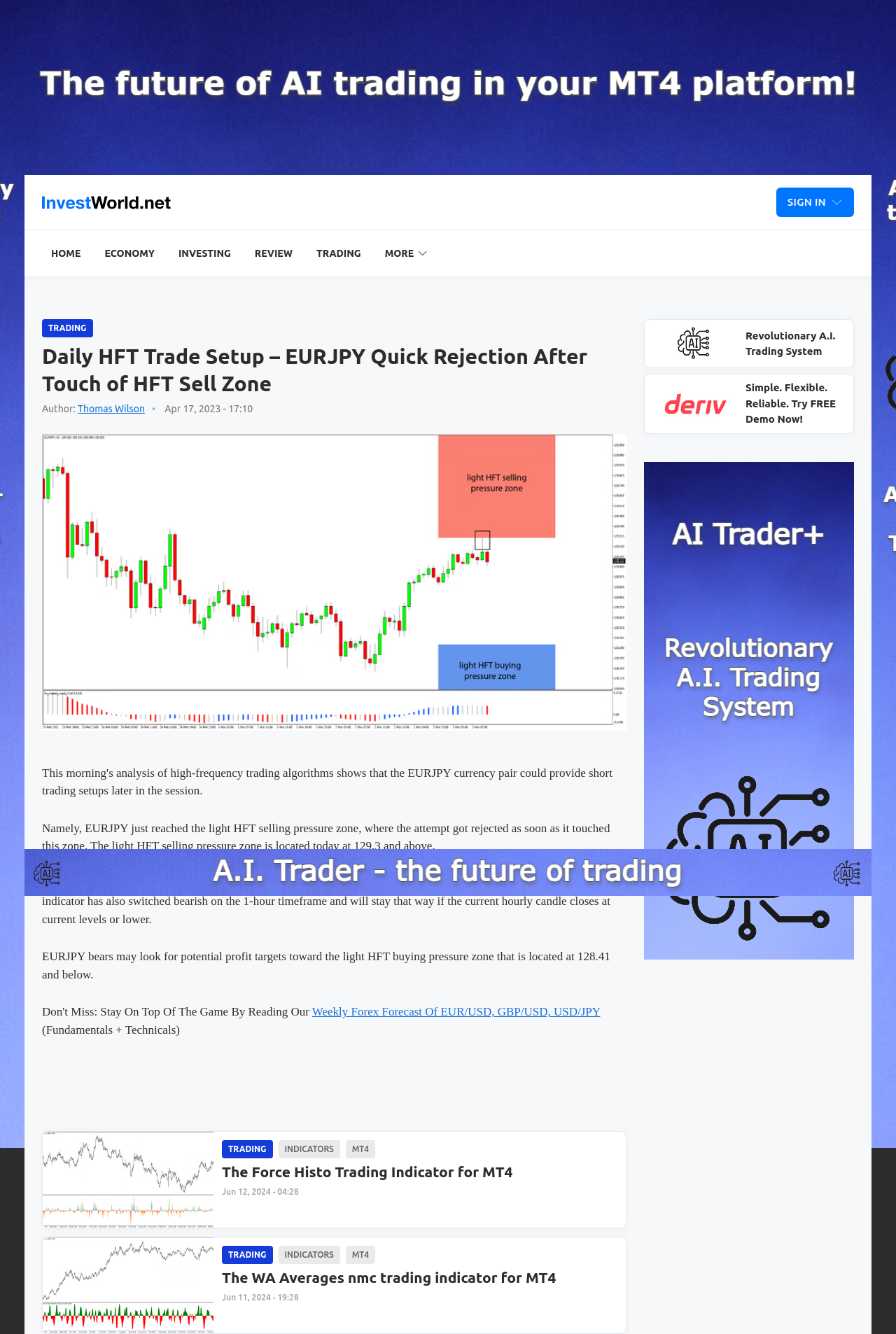Could you determine the bounding box coordinates of the clickable element to complete the instruction: "Sign in"? Provide the coordinates as four float numbers between 0 and 1, i.e., [left, top, right, bottom].

[0.866, 0.141, 0.953, 0.163]